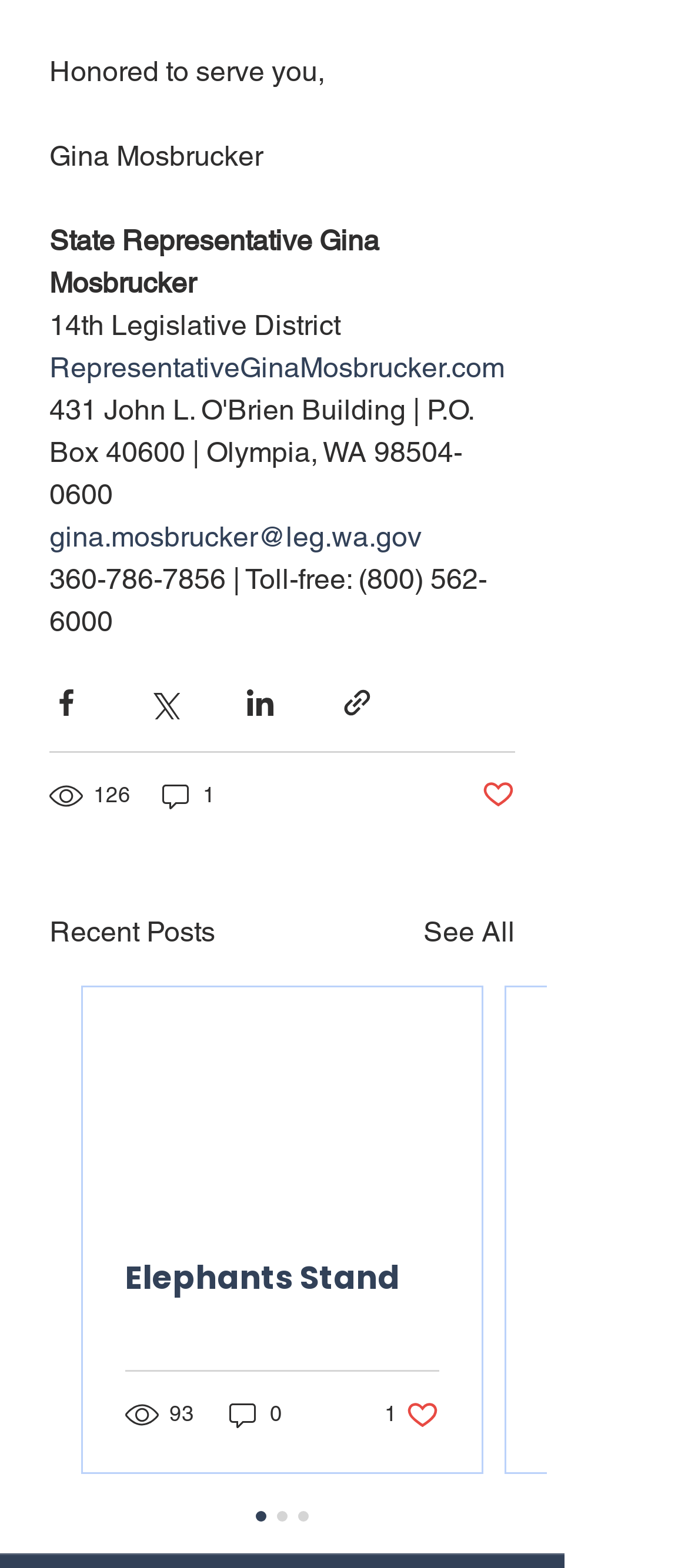How many ways can you share this webpage?
Based on the image, give a concise answer in the form of a single word or short phrase.

4